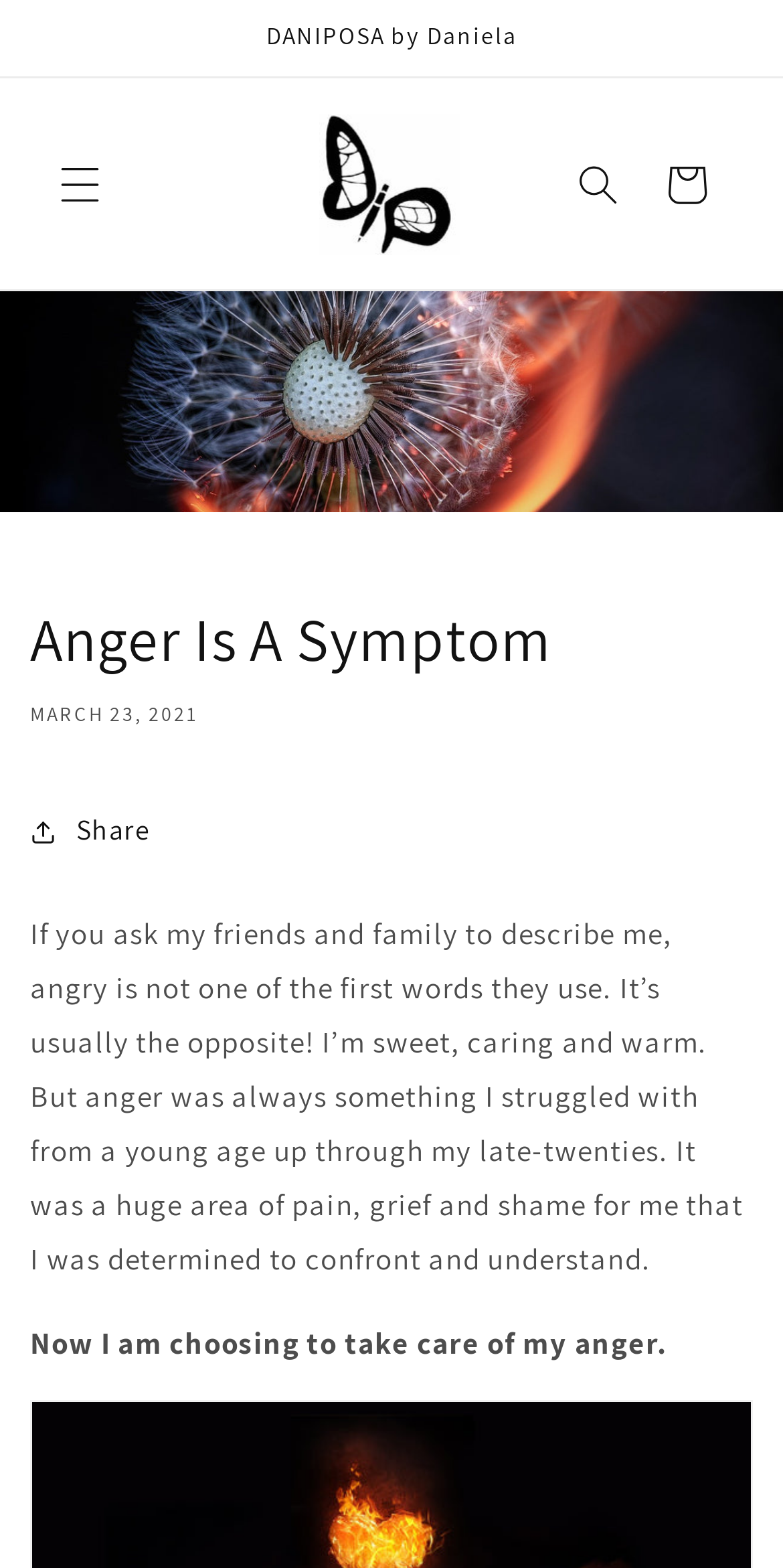Please determine the headline of the webpage and provide its content.

Anger Is A Symptom